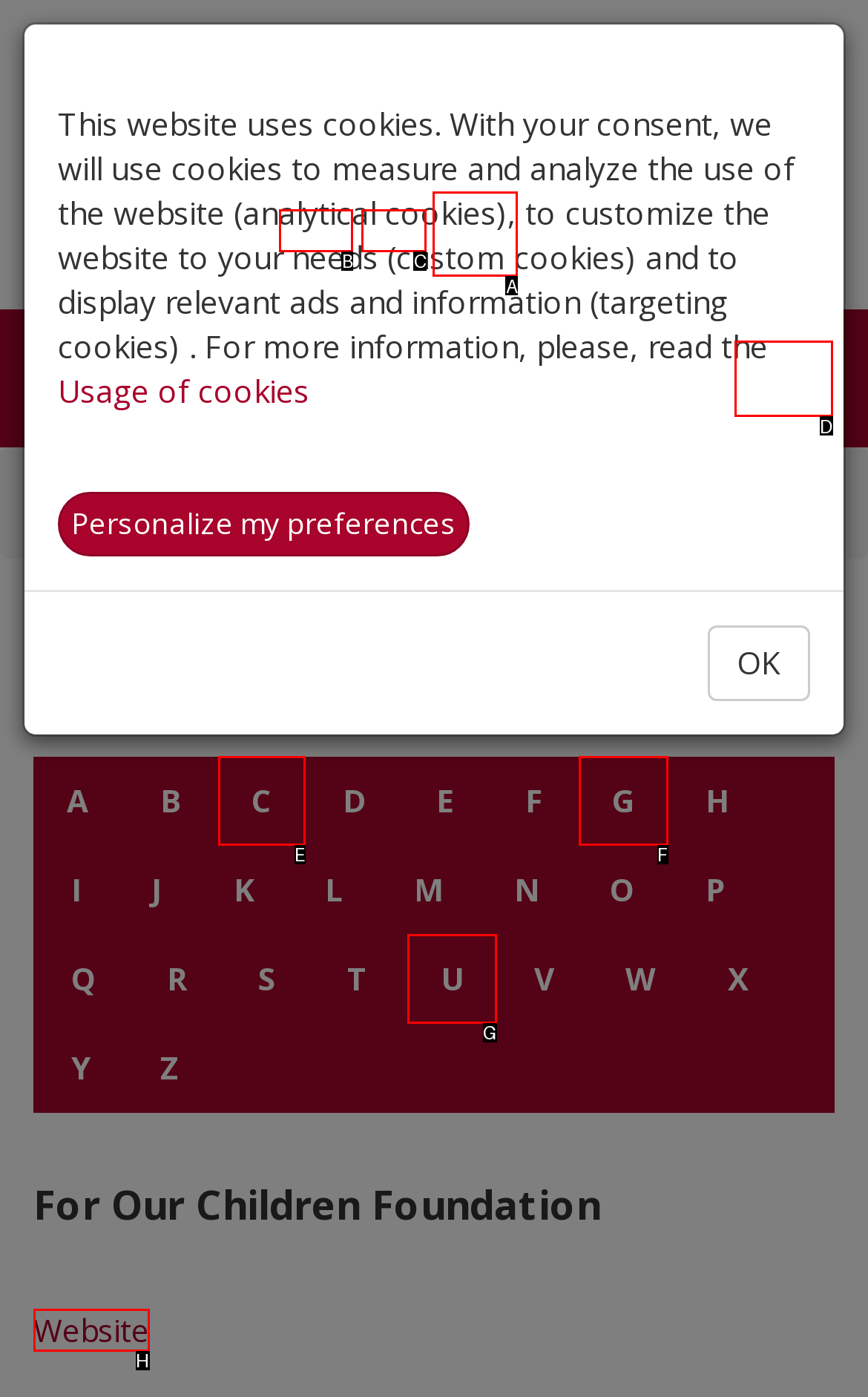Choose the letter that best represents the description: alt="Lyomark Pharma". Provide the letter as your response.

None